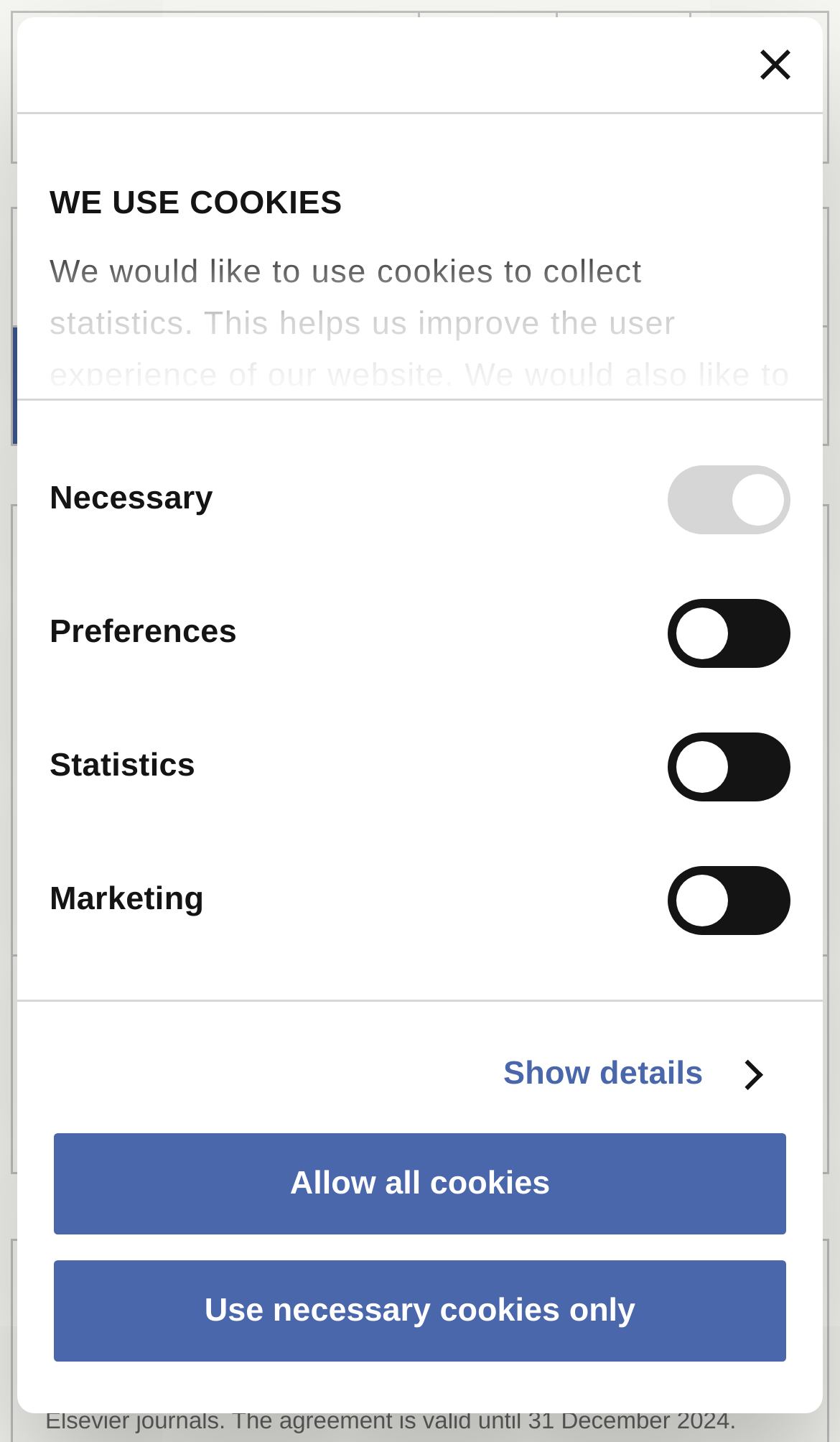Please provide a detailed answer to the question below based on the screenshot: 
What is the agreement between Elsevier and Danish research institutions about?

Based on the webpage content, it is clear that the agreement is about Open Access publishing, as it states that CBS researchers can publish their research as Open Access without cost in a number of Elsevier journals.